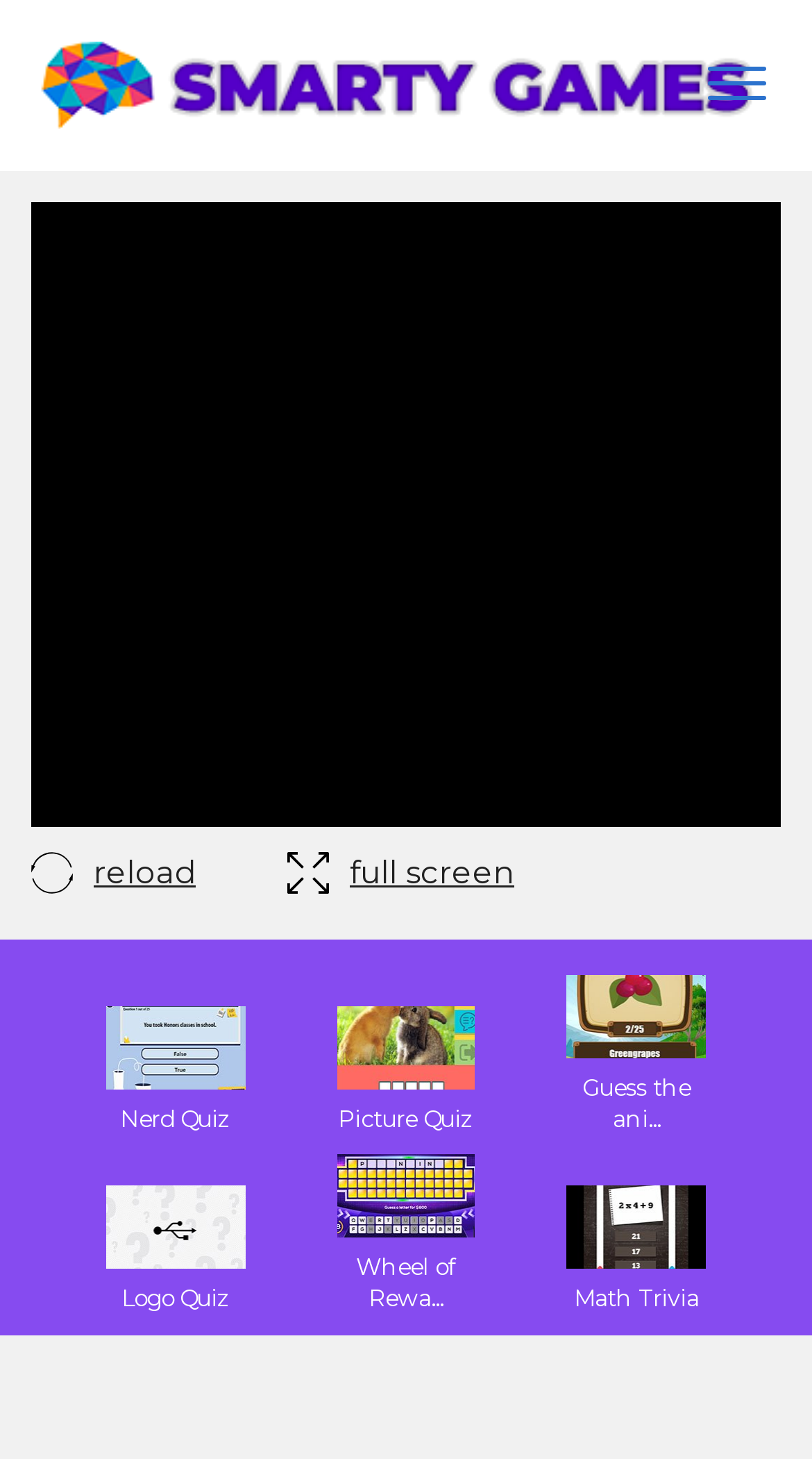Use a single word or phrase to respond to the question:
How many quiz options are available on this webpage?

6